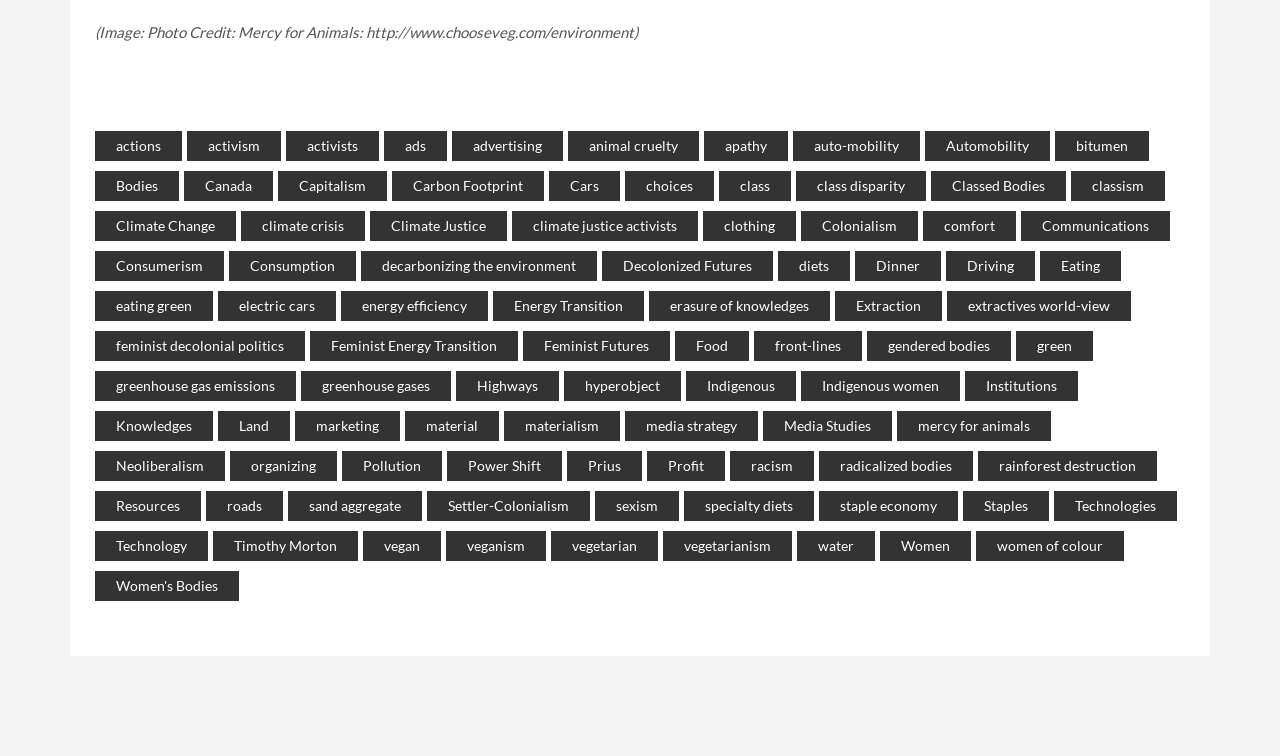Determine the bounding box coordinates of the target area to click to execute the following instruction: "read about 'Indigenous women'."

[0.626, 0.49, 0.75, 0.53]